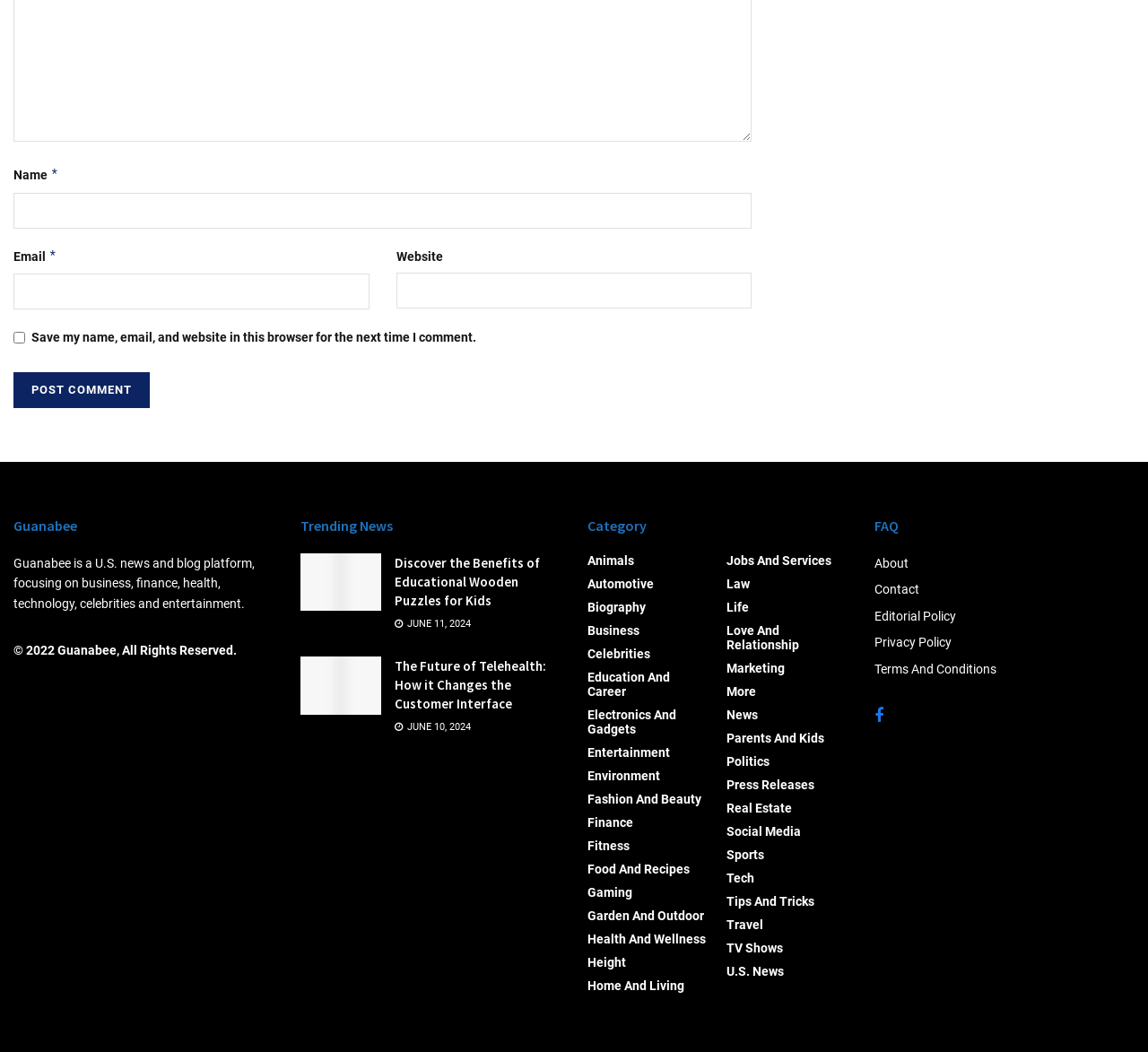Please find the bounding box coordinates of the element that must be clicked to perform the given instruction: "Read the article about 'Discover the Benefits of Educational Wooden Puzzles for Kids'". The coordinates should be four float numbers from 0 to 1, i.e., [left, top, right, bottom].

[0.262, 0.526, 0.332, 0.581]